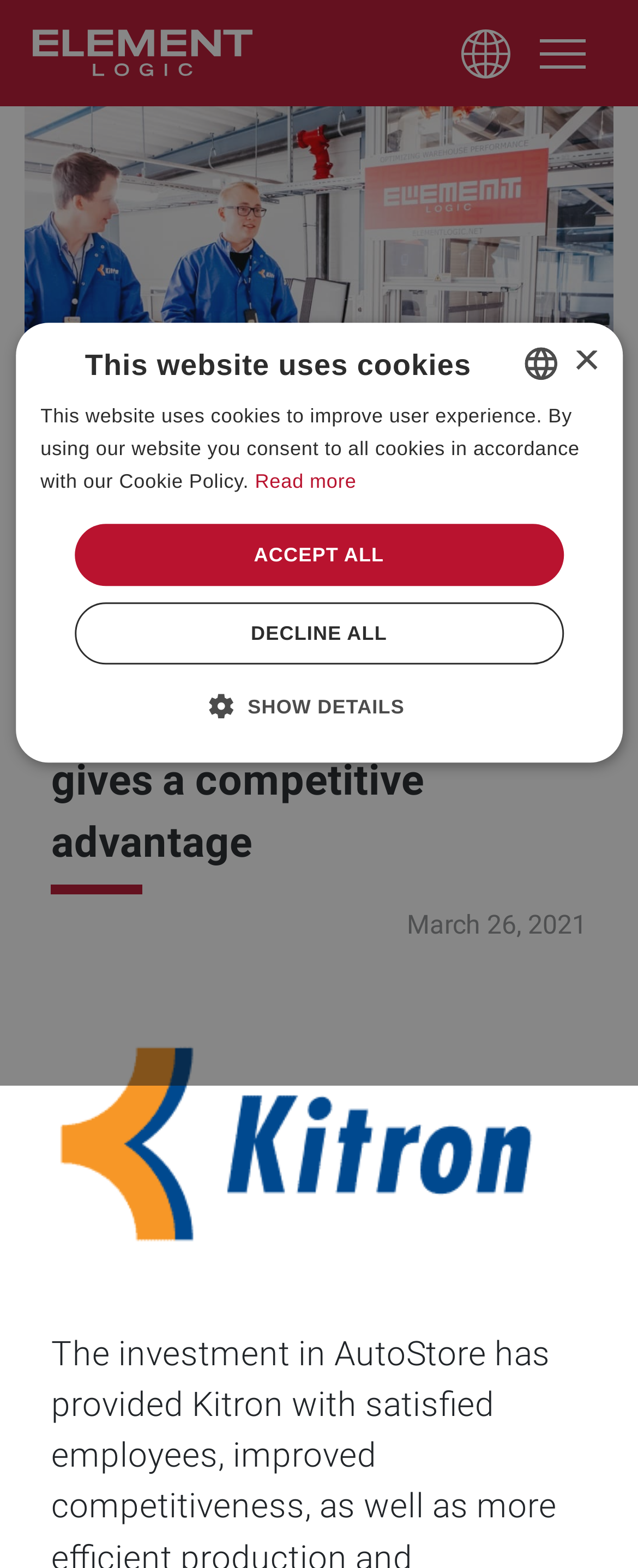Determine the bounding box coordinates of the element's region needed to click to follow the instruction: "Read the article about automation in production". Provide these coordinates as four float numbers between 0 and 1, formatted as [left, top, right, bottom].

[0.08, 0.431, 0.92, 0.571]